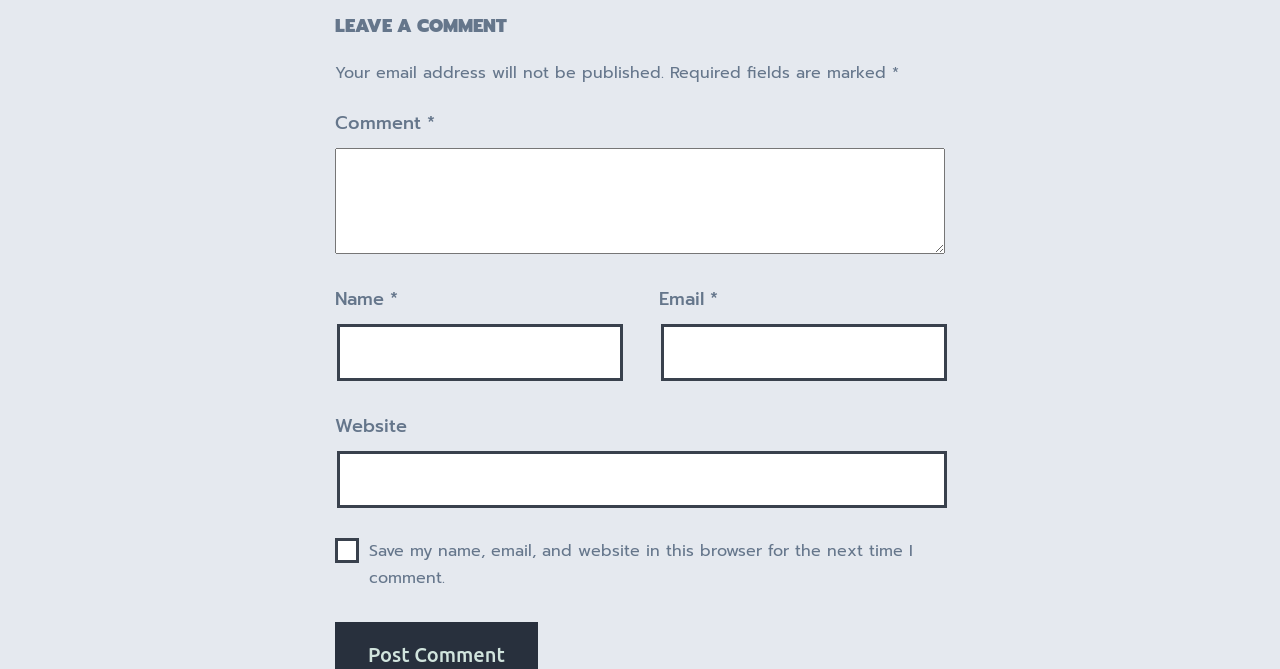Based on the provided description, "parent_node: Email * aria-describedby="email-notes" name="email"", find the bounding box of the corresponding UI element in the screenshot.

[0.516, 0.485, 0.74, 0.569]